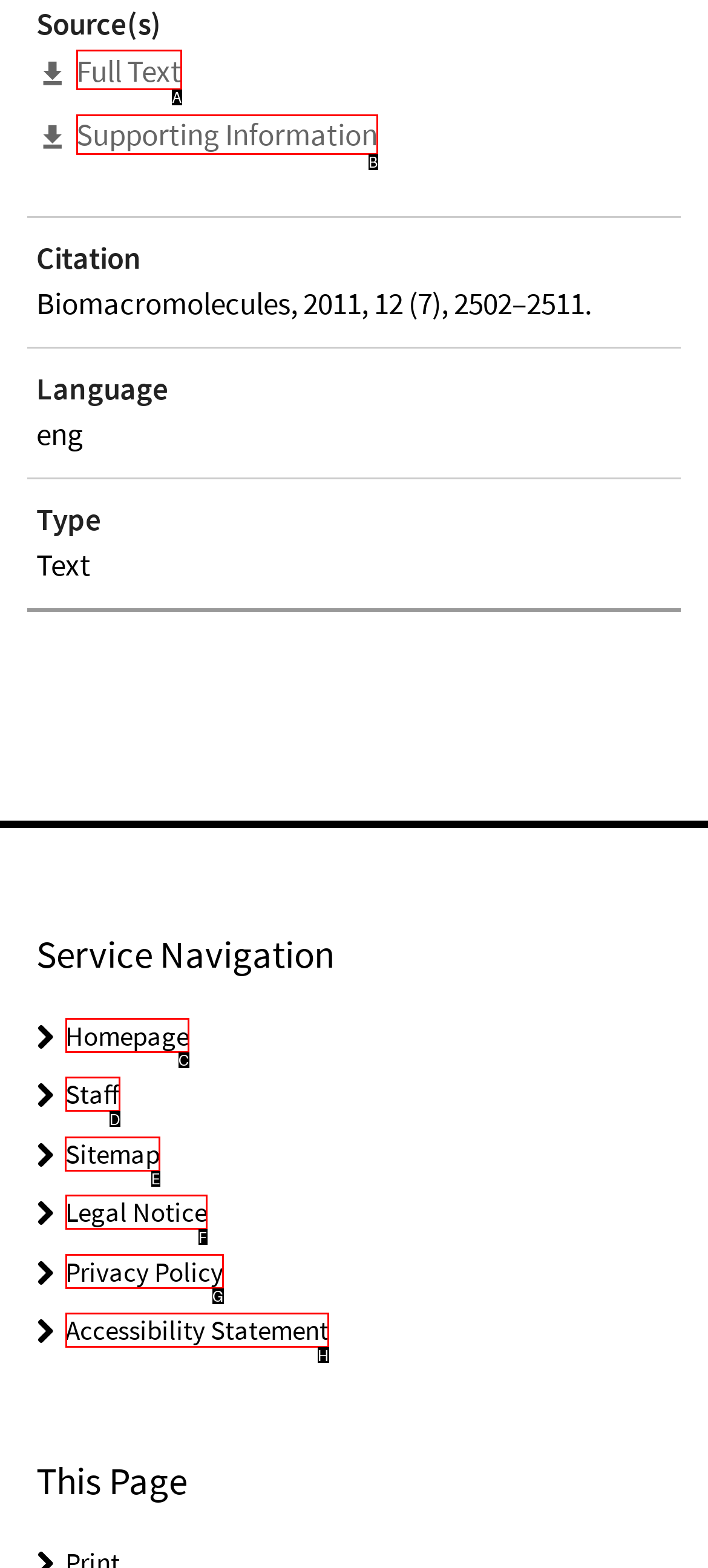Indicate which lettered UI element to click to fulfill the following task: View sitemap
Provide the letter of the correct option.

E